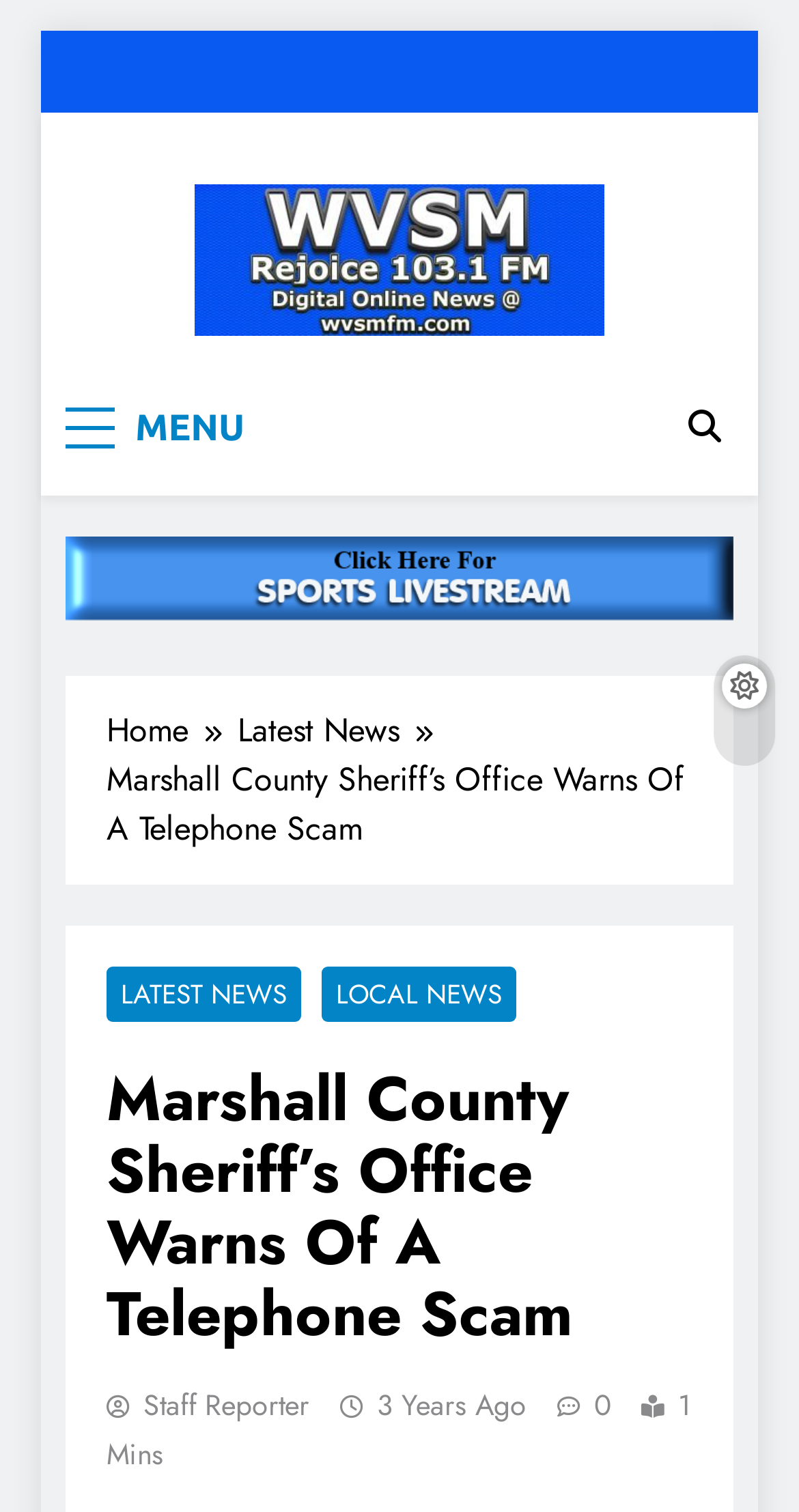Offer a comprehensive description of the webpage’s content and structure.

The webpage is about a news article from the Marshall County Sheriff's Office, warning the public of a telephone scam. At the top left corner, there is a link to "Skip to content". Next to it, there is a logo of "WVSM Digital Online News" with a link to the website. Below the logo, there is a static text "WVSM Digital Online Newspaper". 

On the top right corner, there is a button labeled "MENU" and another button with an icon. Below these buttons, there is a large banner image that spans almost the entire width of the page. 

Below the banner image, there is a navigation section labeled "Breadcrumbs" that shows the current page's location in the website's hierarchy. It consists of three links: "Home", "Latest News", and the current page's title "Marshall County Sheriff’s Office Warns Of A Telephone Scam". 

The main content of the page starts with a heading that repeats the title of the article. Below the heading, there are two links labeled "LATEST NEWS" and "LOCAL NEWS". The article's content is not explicitly described in the accessibility tree, but it is likely to be a text-based article given the presence of a staff reporter's name and a timestamp labeled "3 Years Ago" with a time element. The article's reading time is indicated as "1 Mins" at the bottom.